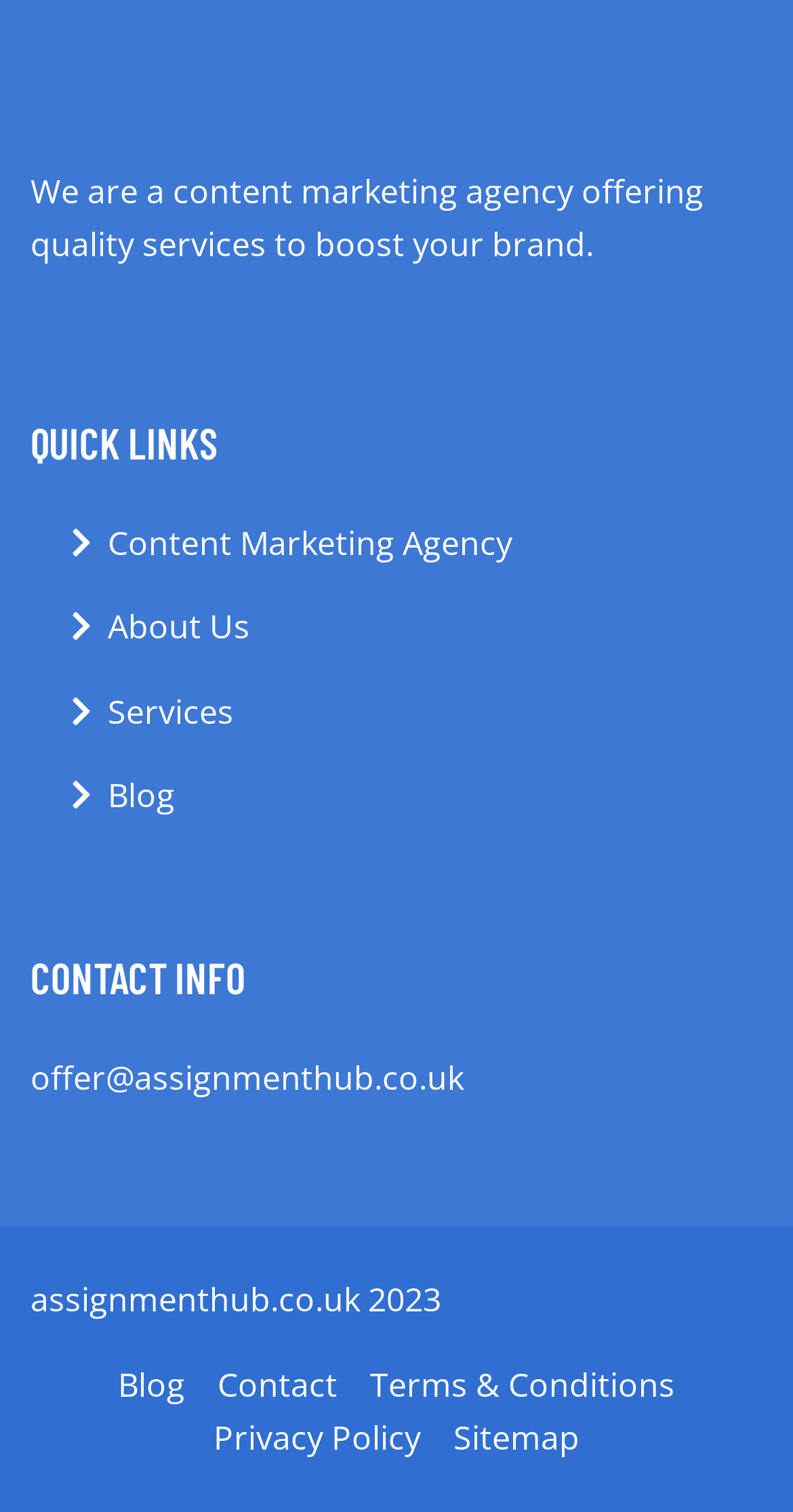What is the website's copyright year?
Provide an in-depth and detailed answer to the question.

The copyright year can be found by looking at the StaticText element at the bottom of the page, which says 'assignmenthub.co.uk 2023'.